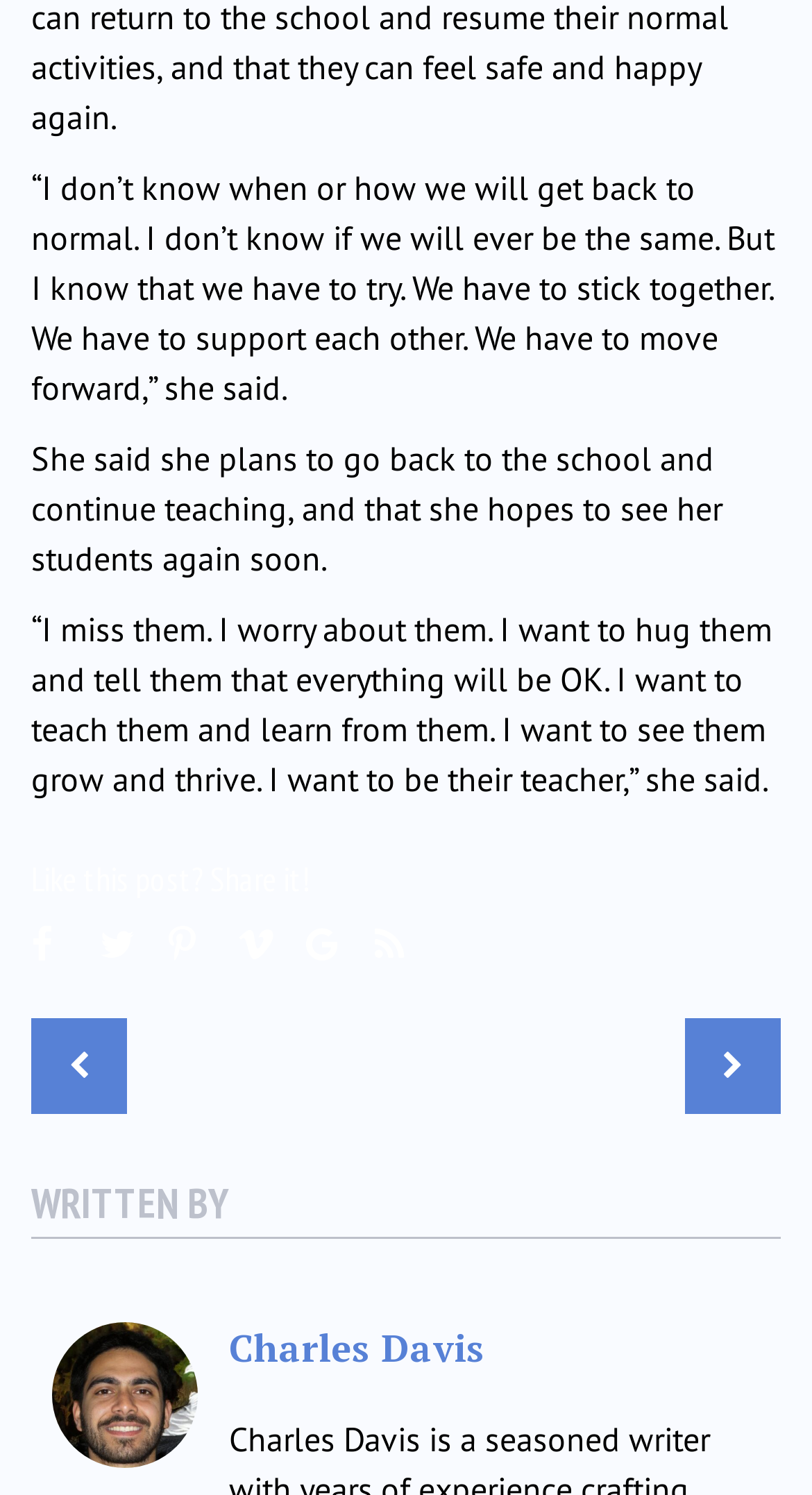Locate the bounding box coordinates of the item that should be clicked to fulfill the instruction: "Share this post on Twitter".

[0.123, 0.605, 0.174, 0.647]